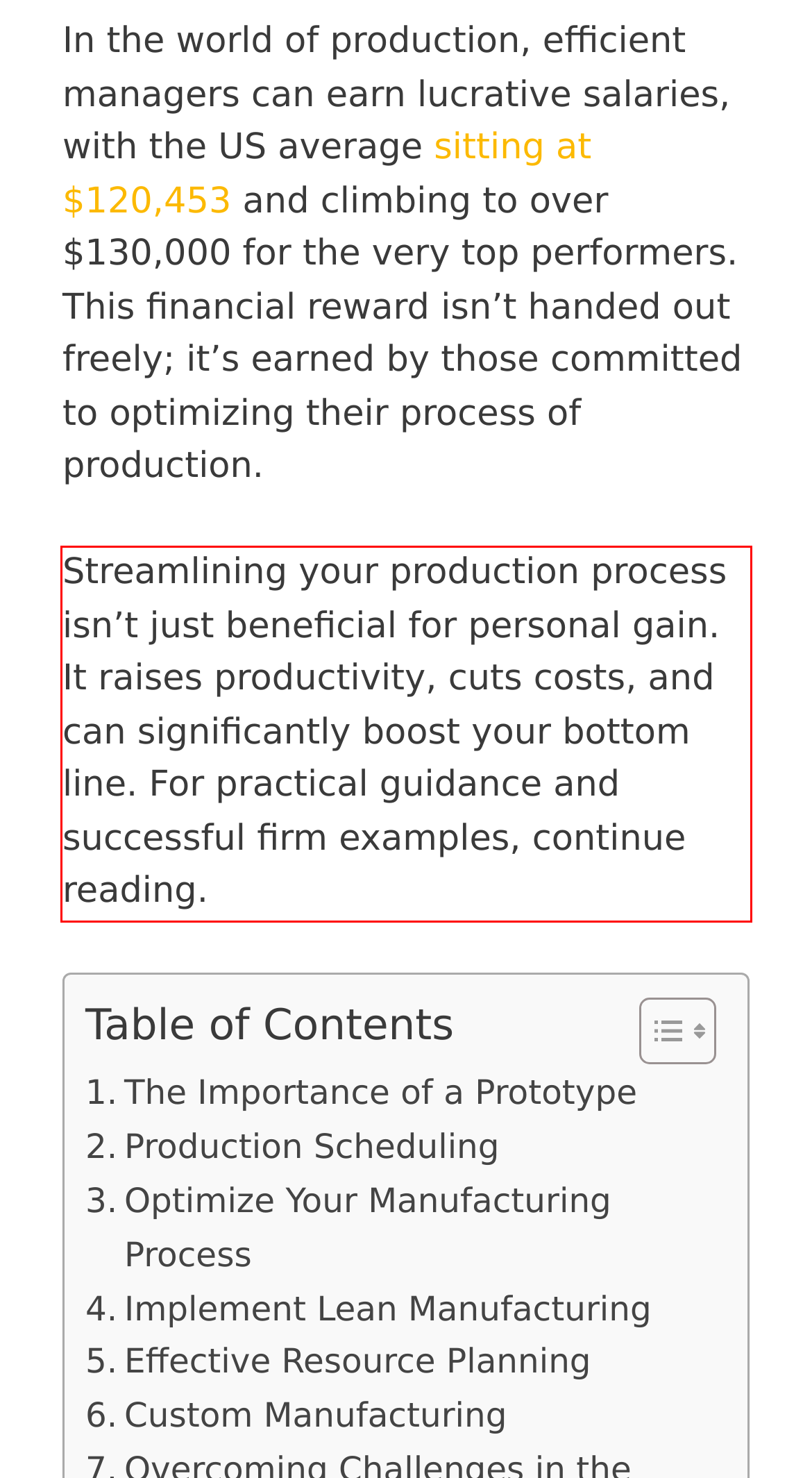Using the webpage screenshot, recognize and capture the text within the red bounding box.

Streamlining your production process isn’t just beneficial for personal gain. It raises productivity, cuts costs, and can significantly boost your bottom line. For practical guidance and successful firm examples, continue reading.